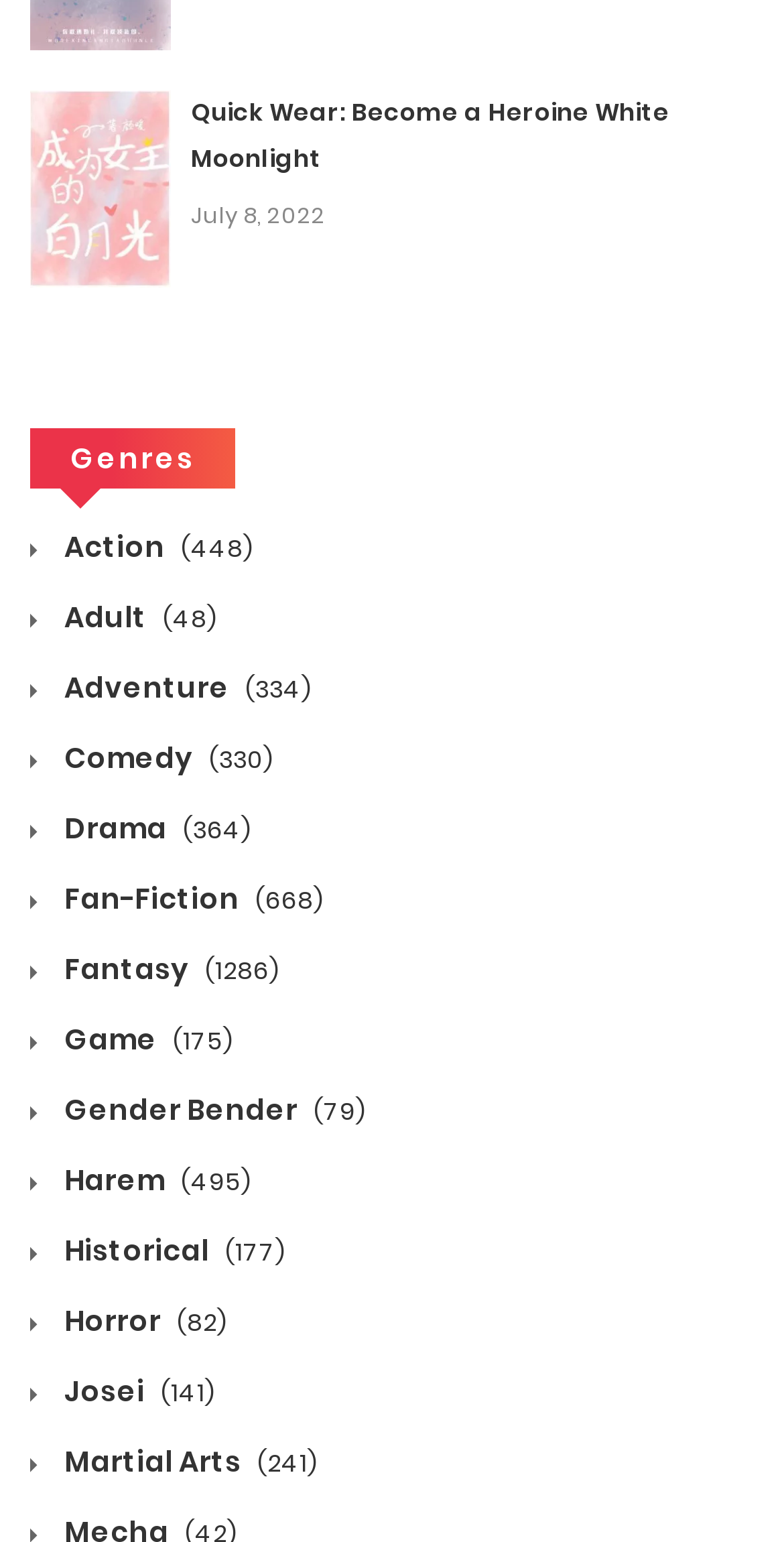Predict the bounding box coordinates of the area that should be clicked to accomplish the following instruction: "Click on Chapter 43". The bounding box coordinates should consist of four float numbers between 0 and 1, i.e., [left, top, right, bottom].

[0.038, 0.081, 0.259, 0.159]